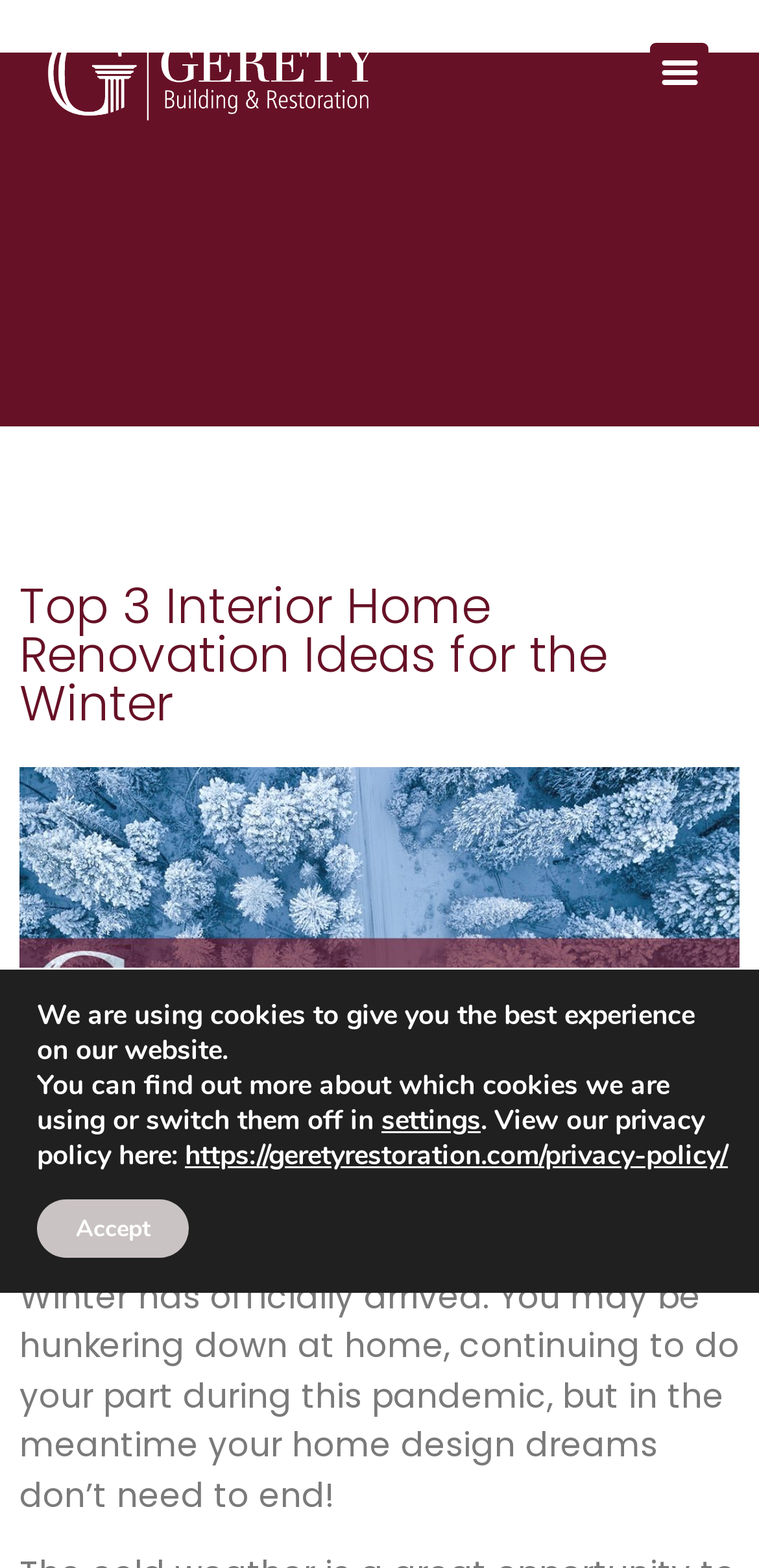By analyzing the image, answer the following question with a detailed response: What is the purpose of the button 'Menu Toggle'?

The button 'Menu Toggle' is likely used to expand or collapse a menu, allowing users to navigate through the website's content.